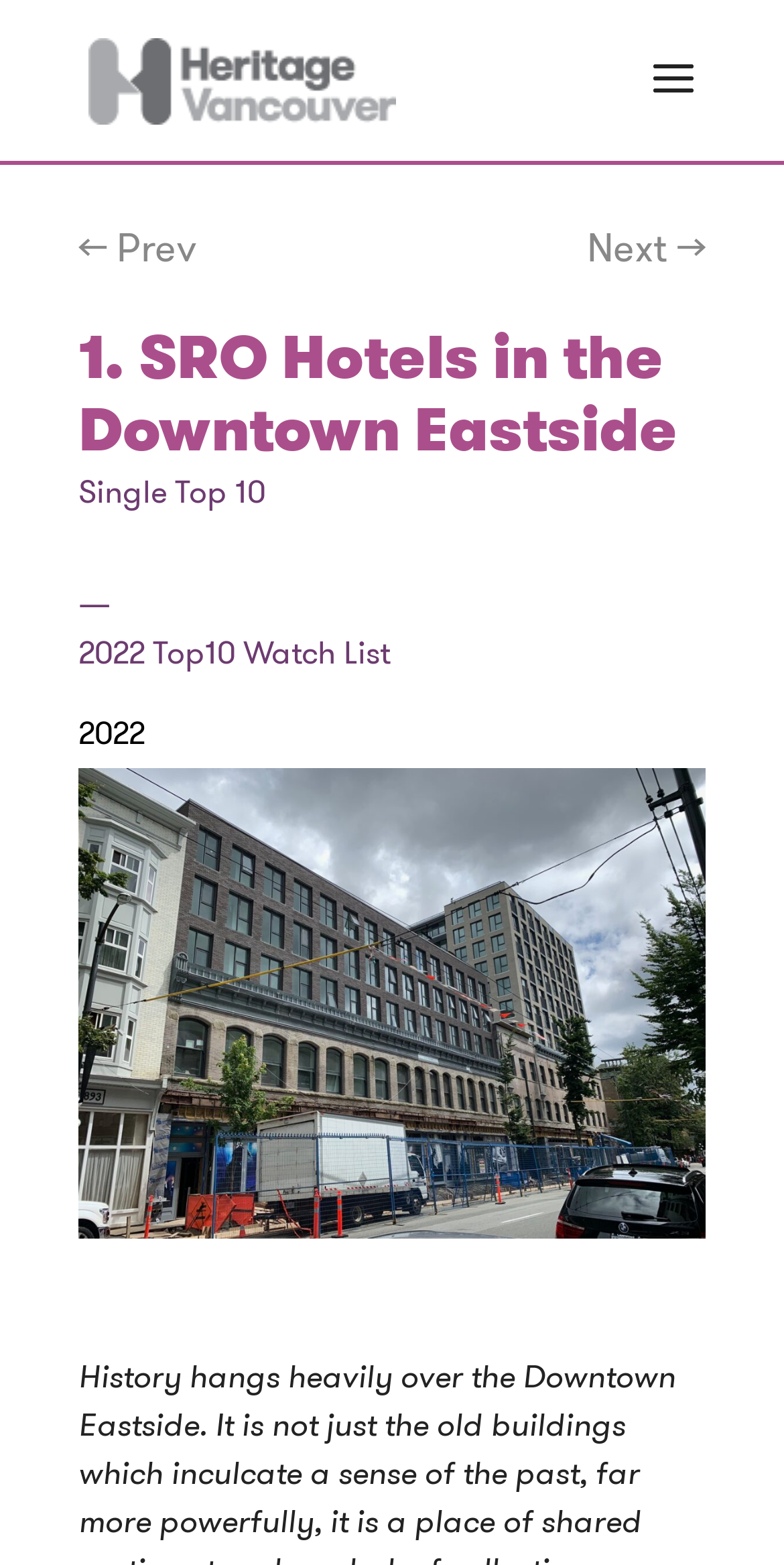Give a one-word or phrase response to the following question: What is the name of the organization?

Heritage Vancouver